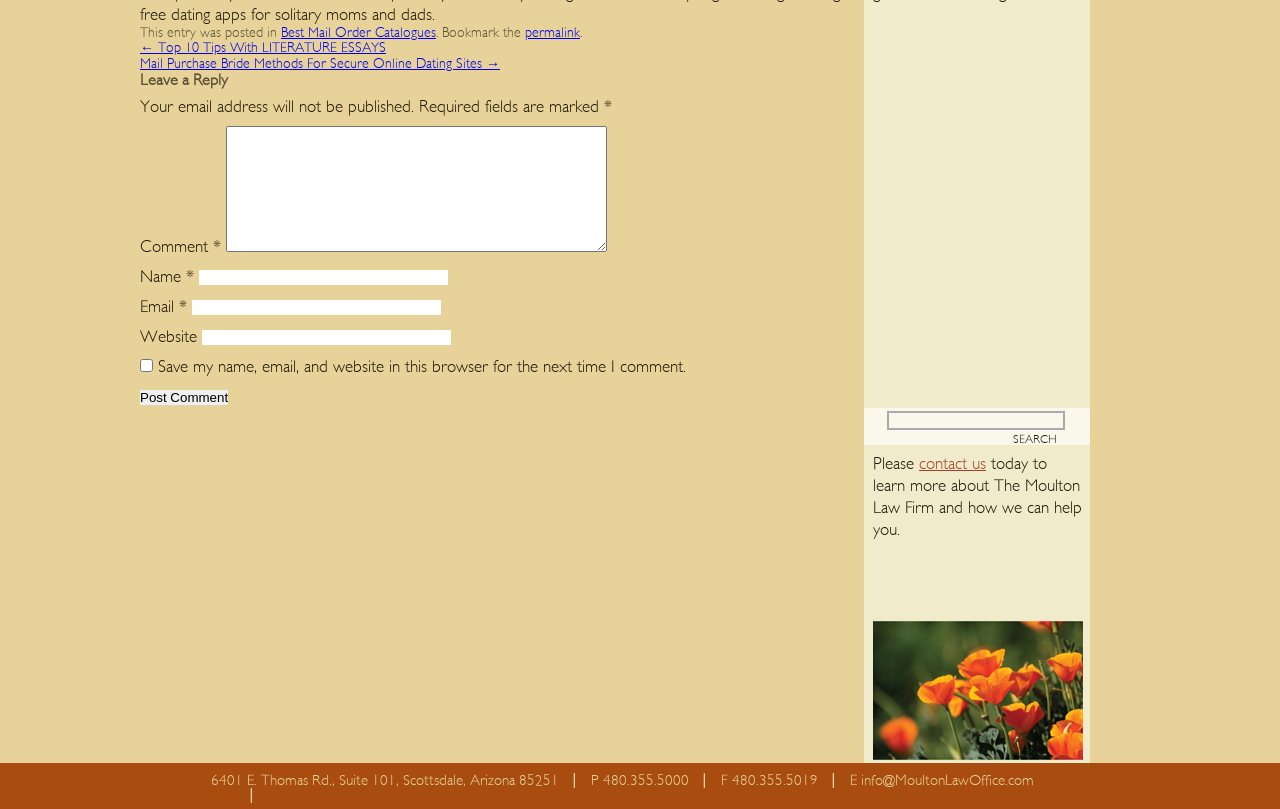Please specify the coordinates of the bounding box for the element that should be clicked to carry out this instruction: "Search". The coordinates must be four float numbers between 0 and 1, formatted as [left, top, right, bottom].

[0.791, 0.532, 0.83, 0.55]